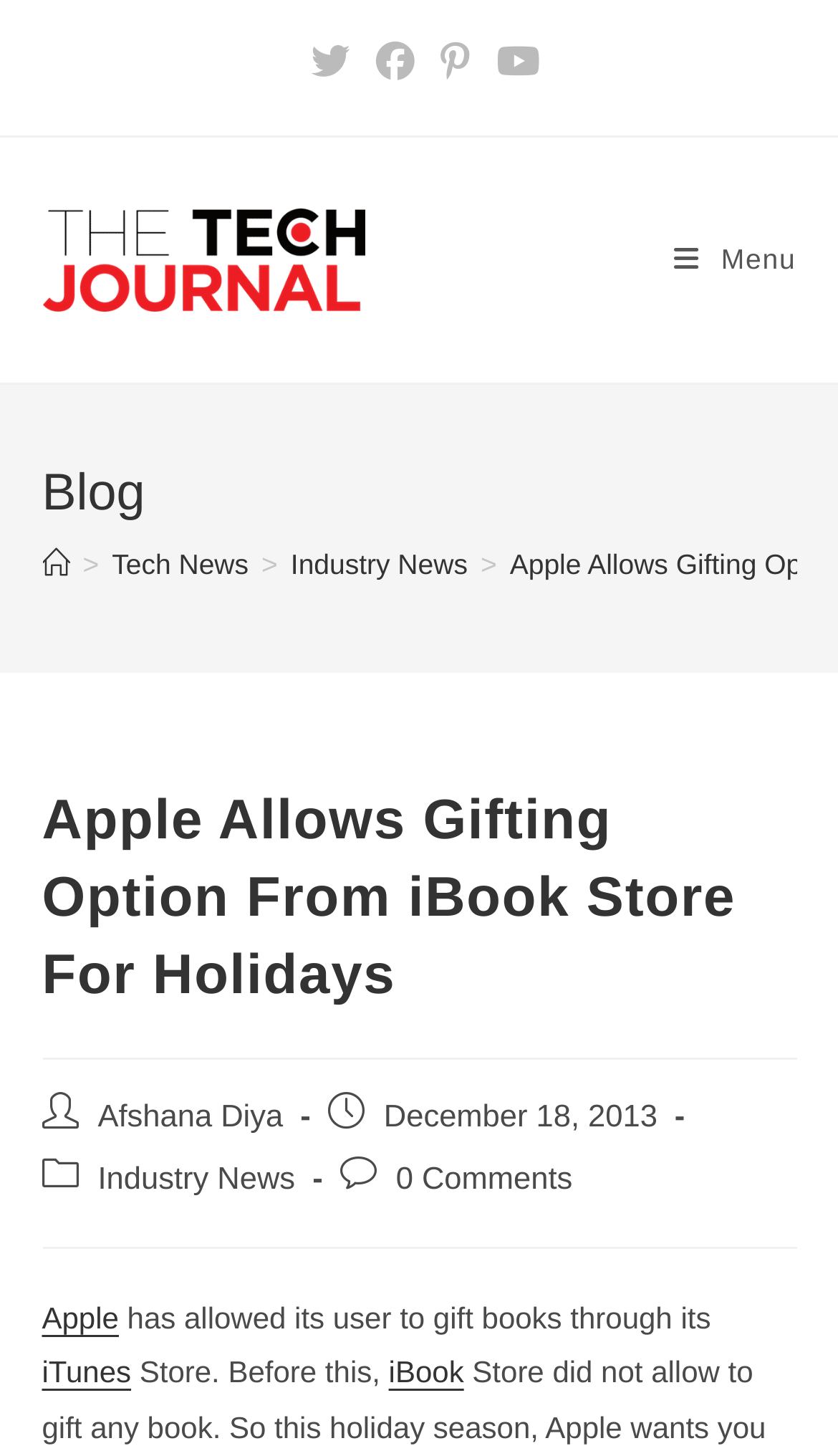What is the topic of the blog post?
Please look at the screenshot and answer in one word or a short phrase.

Industry News